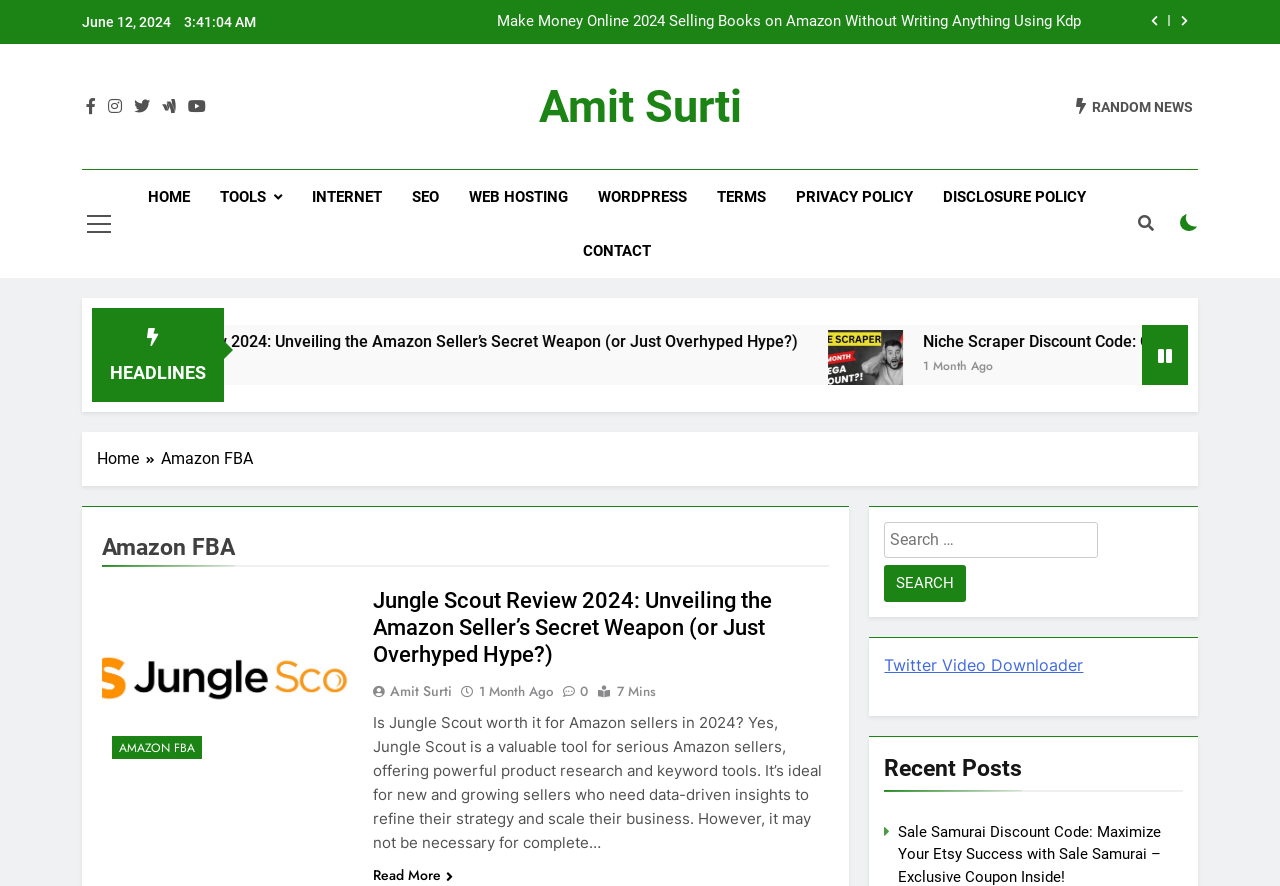Could you provide the bounding box coordinates for the portion of the screen to click to complete this instruction: "Click on the 'HOME' link"?

[0.104, 0.192, 0.16, 0.253]